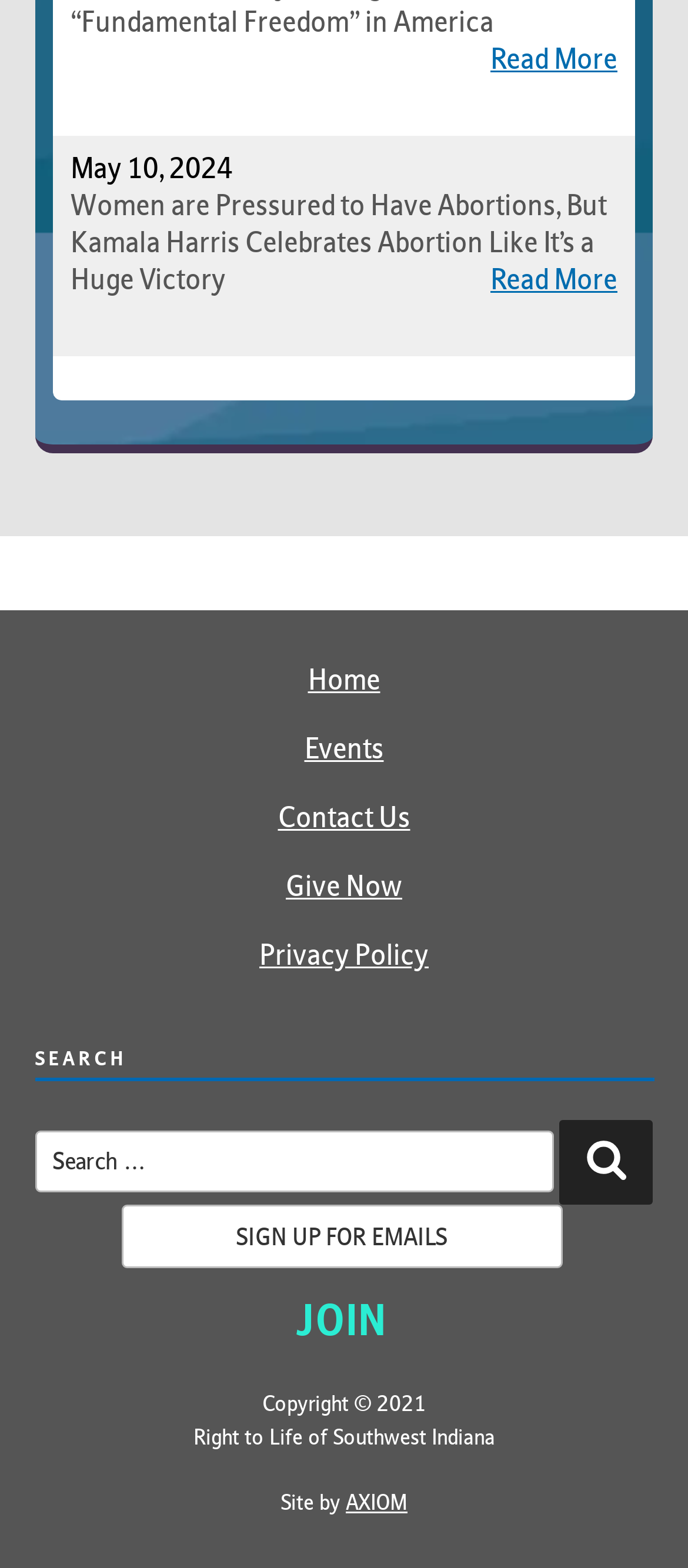What is the name of the organization?
Craft a detailed and extensive response to the question.

I found the text 'Right to Life of Southwest Indiana' at the bottom of the webpage, which appears to be the name of the organization that owns the website.